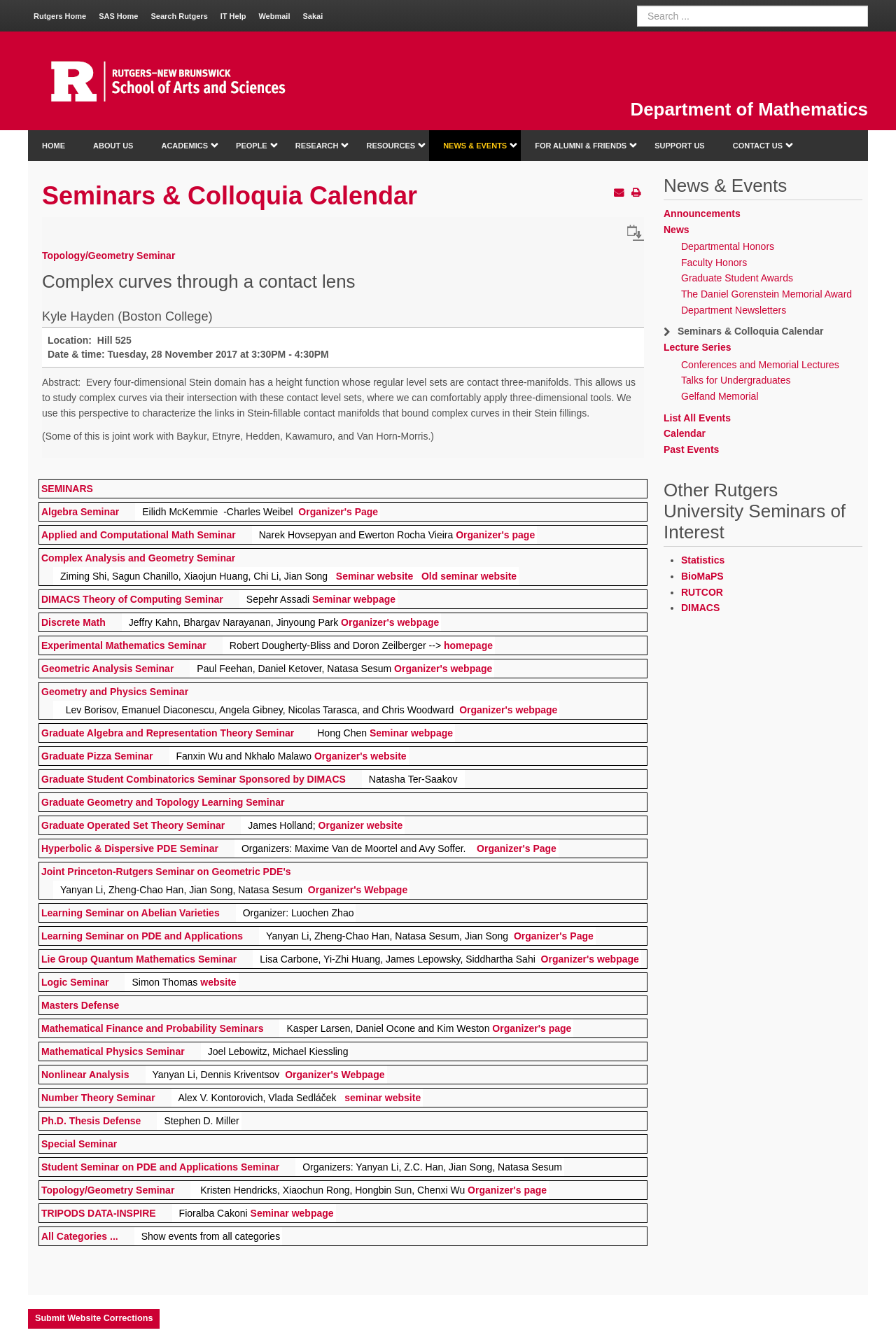Specify the bounding box coordinates of the area to click in order to follow the given instruction: "Search Rutgers."

[0.711, 0.004, 0.969, 0.02]